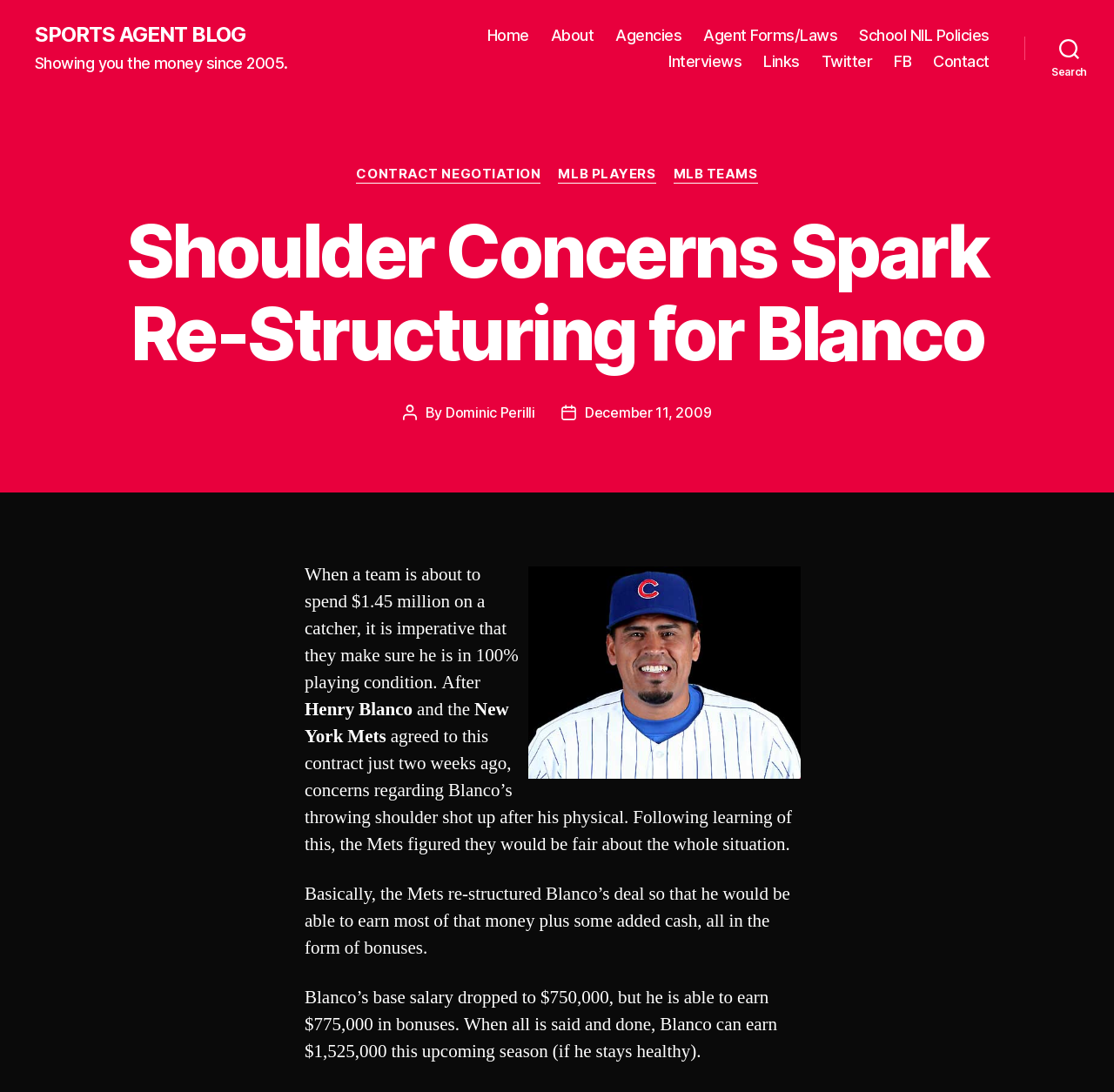Write an elaborate caption that captures the essence of the webpage.

The webpage is a sports blog article titled "Shoulder Concerns Spark Re-Structuring for Blanco" from the "SPORTS AGENT BLOG". At the top, there is a horizontal navigation bar with 9 links: "Home", "About", "Agencies", "Agent Forms/Laws", "School NIL Policies", "Interviews", "Links", "Twitter", and "FB". Below the navigation bar, there is a search button on the right side.

The main content of the article is divided into two sections. The top section has a heading "Shoulder Concerns Spark Re-Structuring for Blanco" and displays the author's name "Dominic Perilli" and the post date "December 11, 2009". Below the heading, there is an image of Henry Blanco.

The bottom section of the article contains the main text, which discusses the contract negotiation between Henry Blanco and the New York Mets. The text is divided into 5 paragraphs, explaining the situation and the re-structured deal. The article mentions that Blanco's base salary dropped to $750,000, but he can earn $775,000 in bonuses, making his total potential earnings $1,525,000 for the upcoming season.